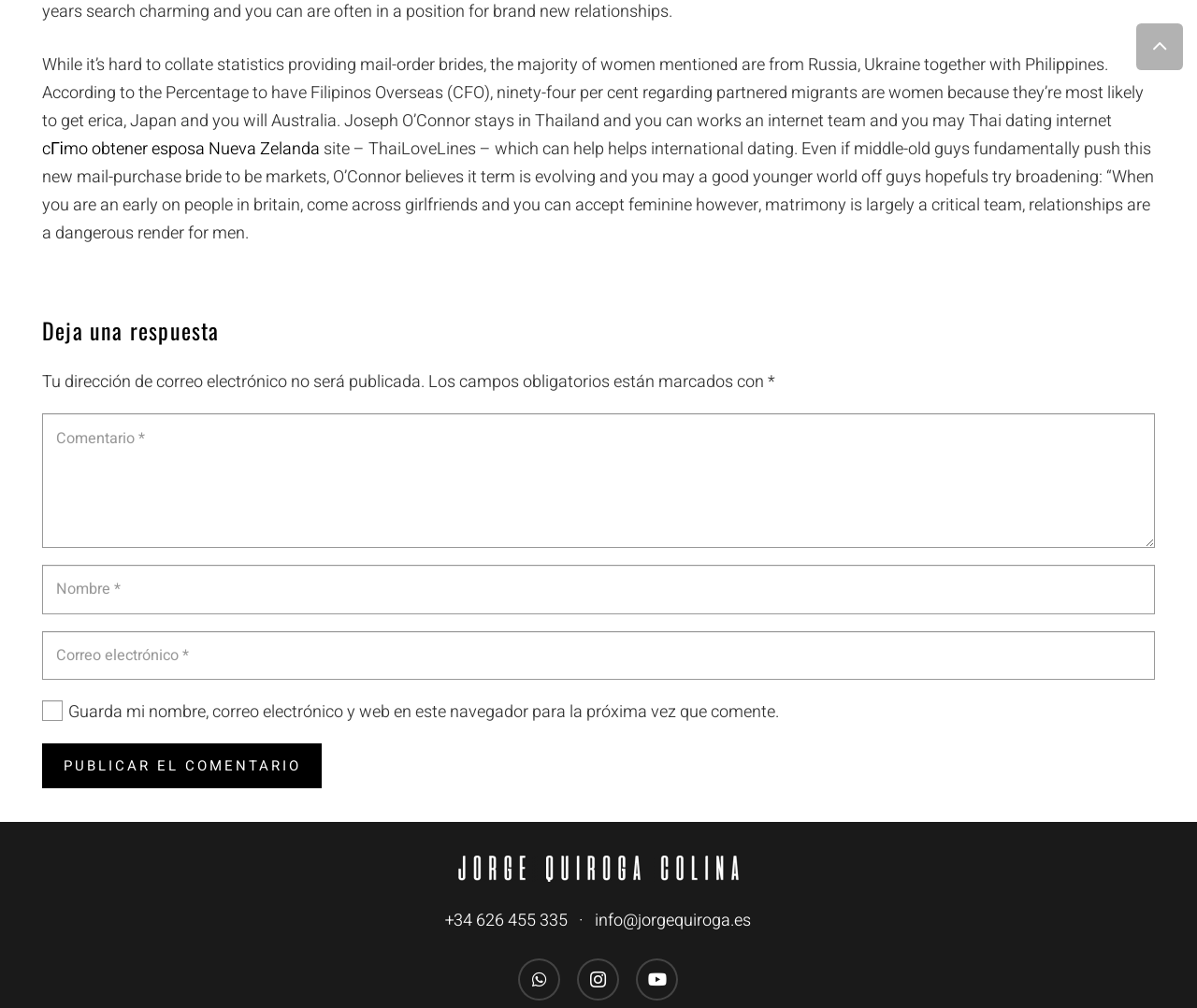What is the purpose of the website ThaiLoveLines?
Using the visual information, reply with a single word or short phrase.

International dating